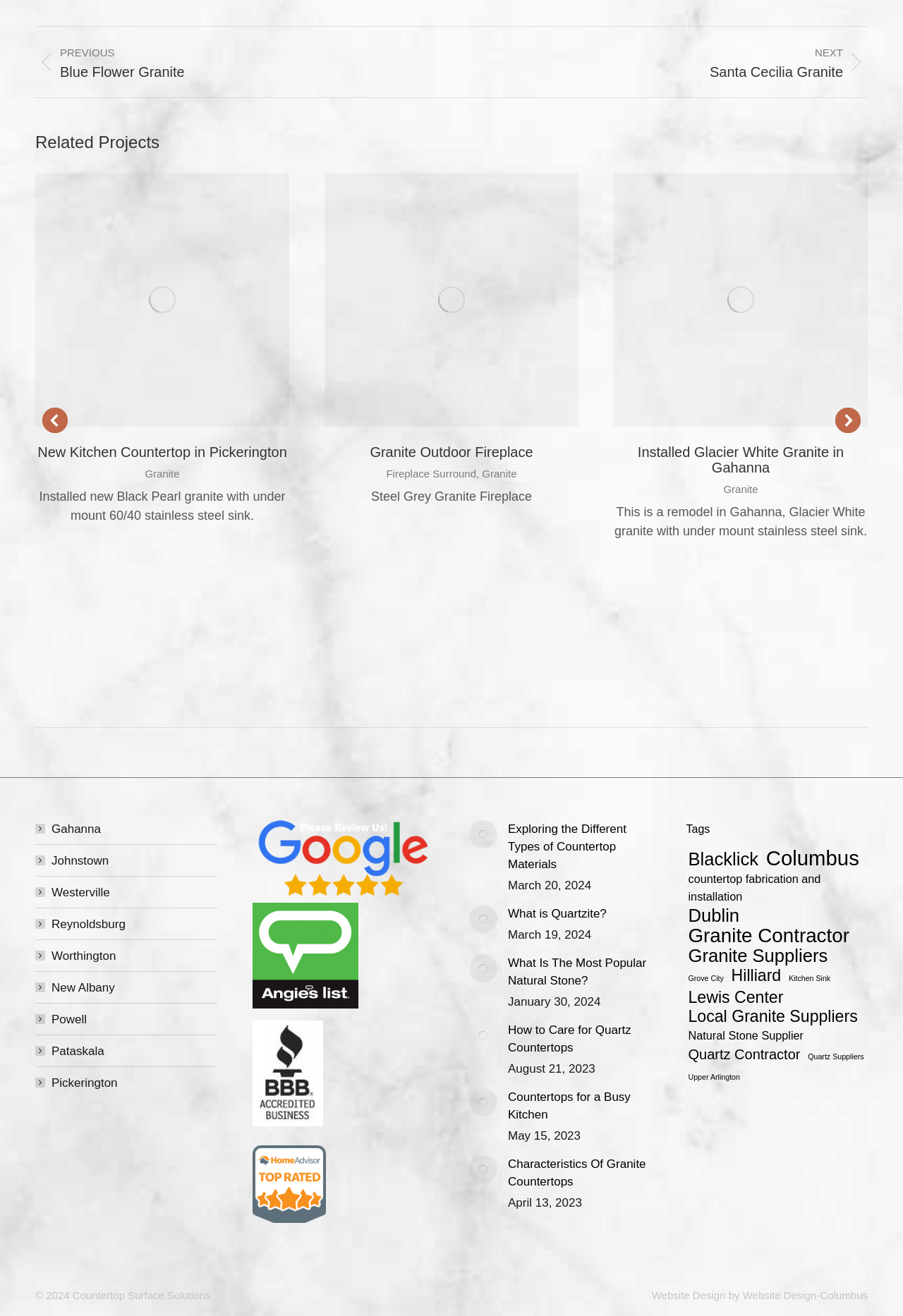Refer to the image and provide an in-depth answer to the question:
How many related projects are shown?

I counted the number of articles under the 'Related Projects' heading, and there are three projects listed.